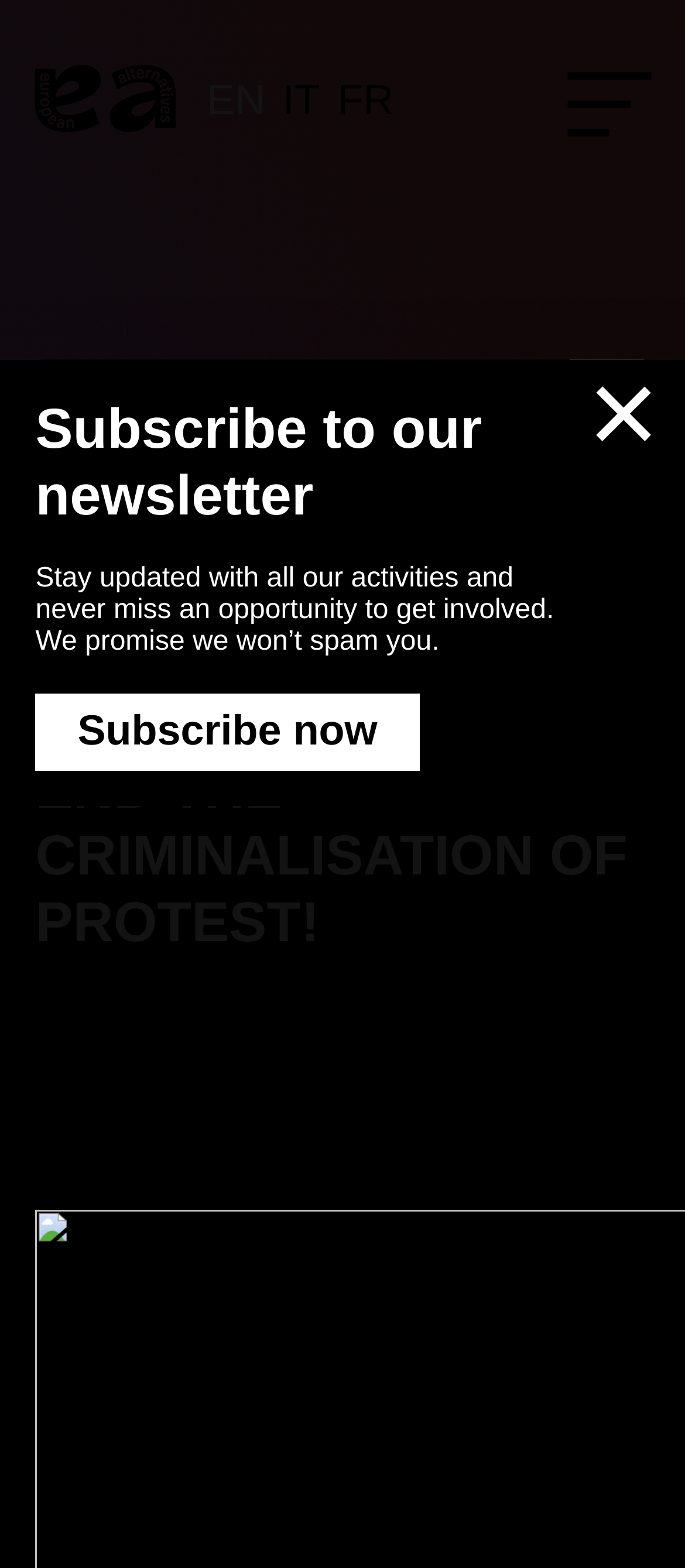Determine the bounding box coordinates of the UI element described by: "Subscribe now".

[0.052, 0.442, 0.612, 0.492]